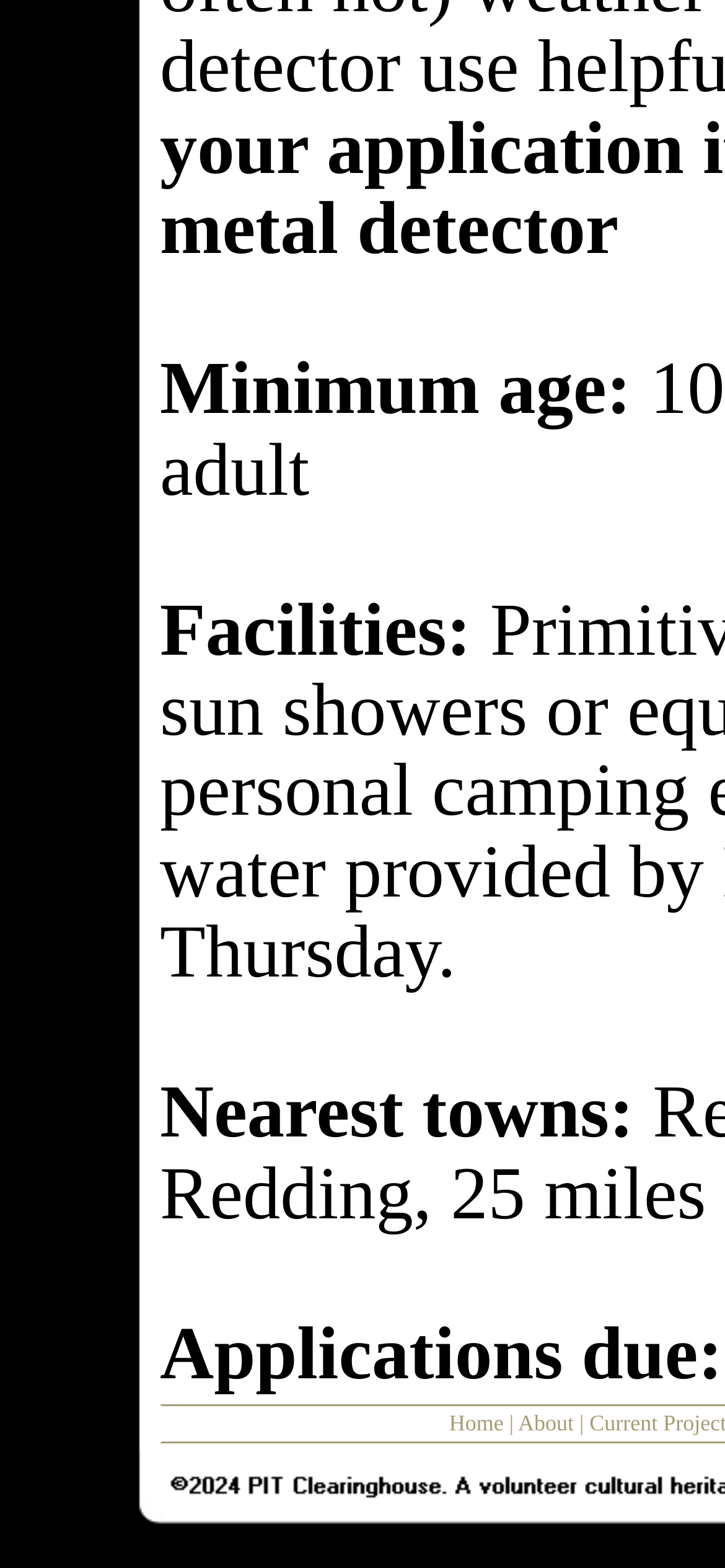Provide the bounding box coordinates for the UI element that is described by this text: "About". The coordinates should be in the form of four float numbers between 0 and 1: [left, top, right, bottom].

[0.715, 0.899, 0.791, 0.916]